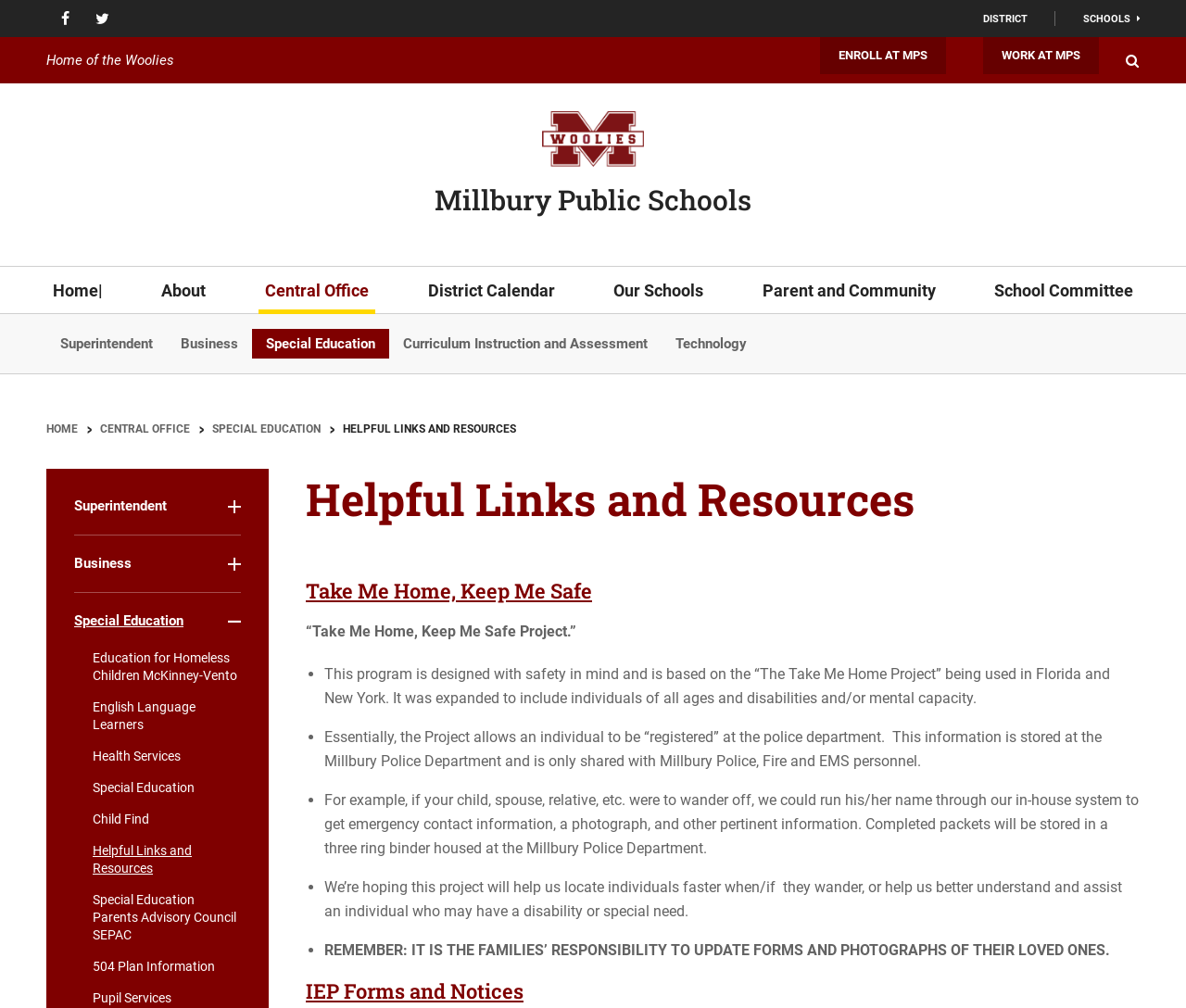Please specify the bounding box coordinates of the area that should be clicked to accomplish the following instruction: "Go to About page". The coordinates should consist of four float numbers between 0 and 1, i.e., [left, top, right, bottom].

[0.131, 0.265, 0.179, 0.312]